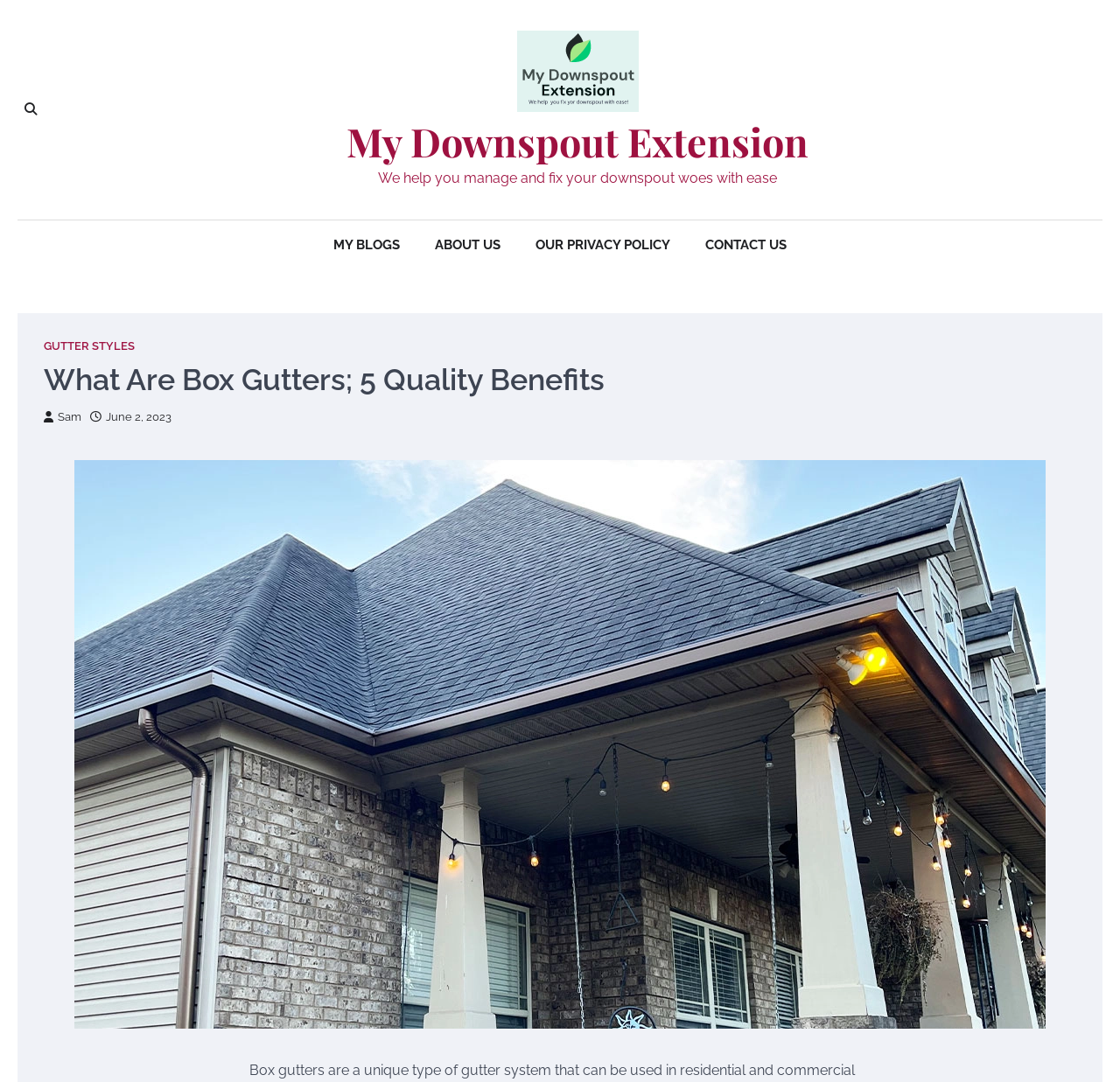Analyze the image and provide a detailed answer to the question: What is the date of the article?

The date of the article is specified as 'June 2, 2023' next to the author's name, indicated by the link ' June 2, 2023'.